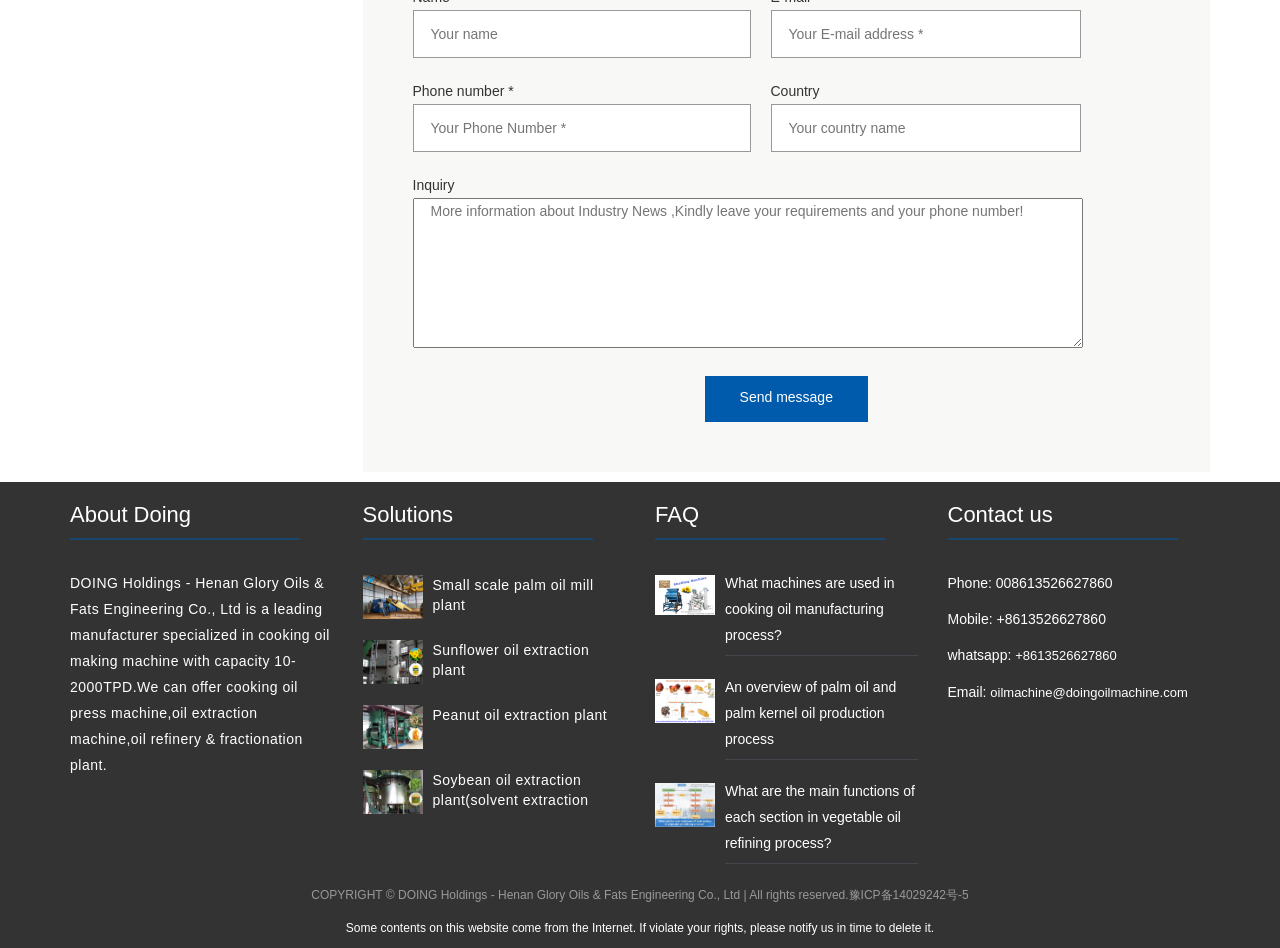Determine the bounding box coordinates of the clickable region to carry out the instruction: "View Small scale palm oil mill plant".

[0.283, 0.621, 0.33, 0.636]